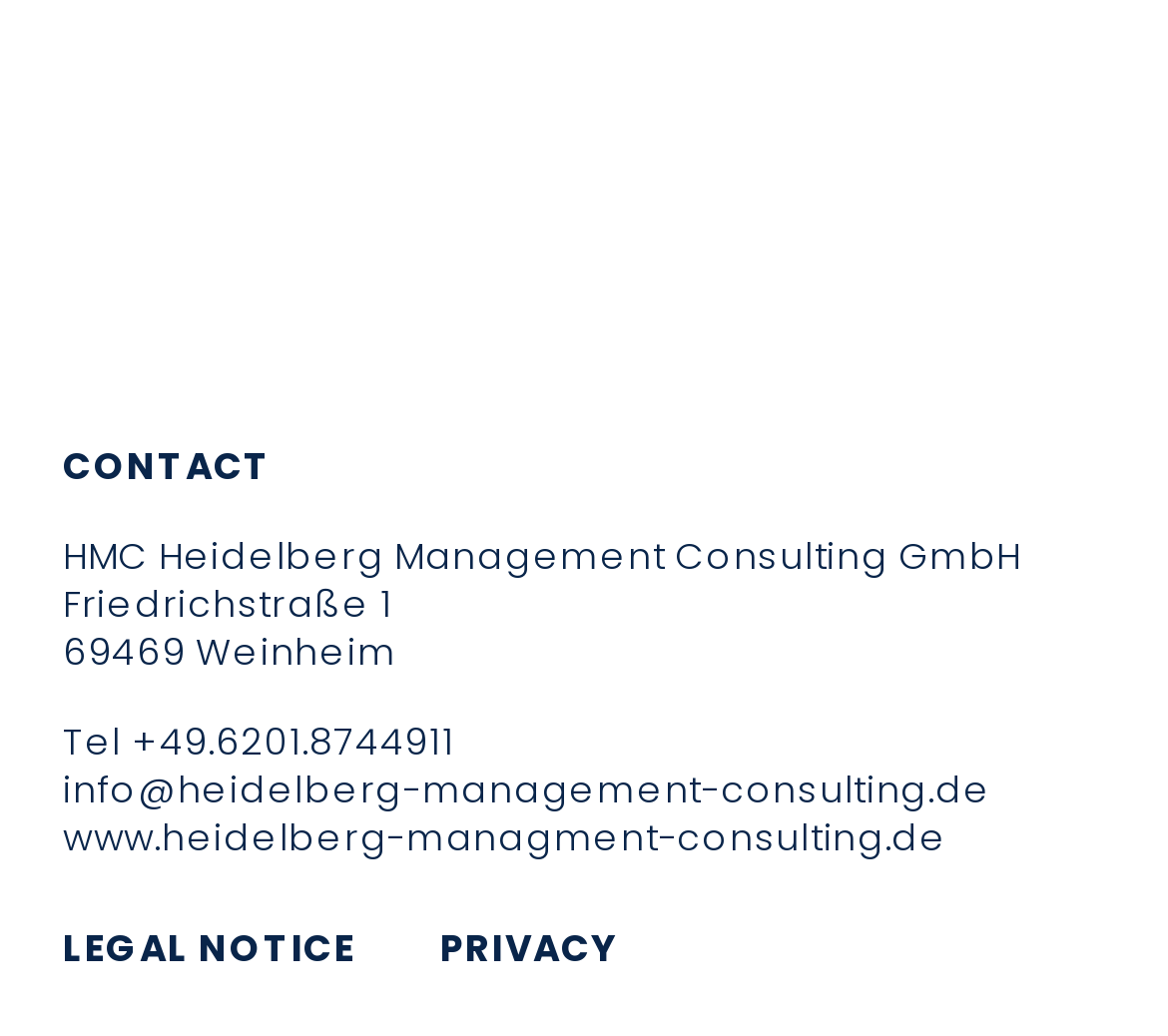How can I contact the company by phone?
Please answer the question as detailed as possible based on the image.

The phone number of the company can be found in the fifth link element, which is 'Tel +49.6201.8744911', indicating that this is the phone number to contact the company.